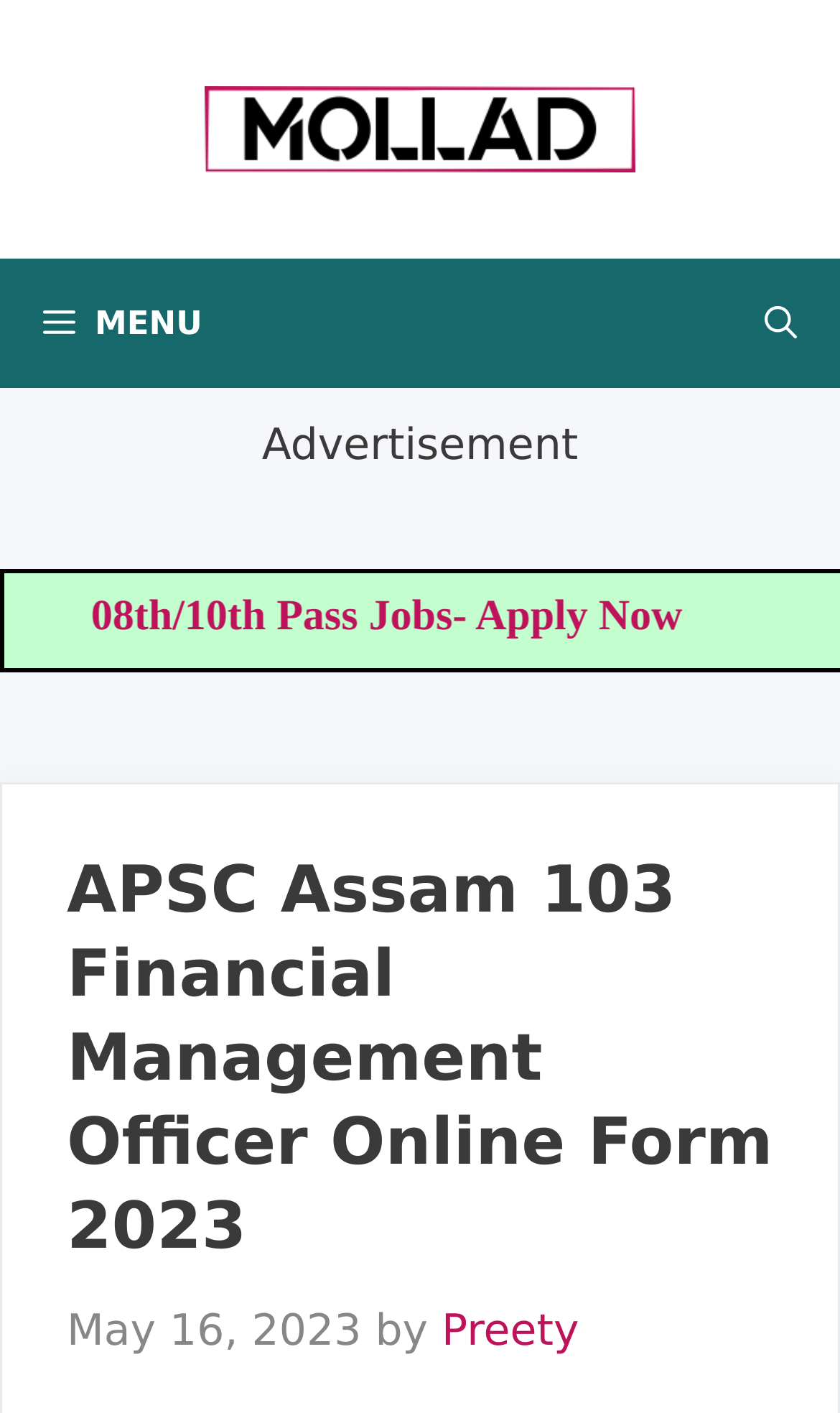Who is the author of the article?
Using the image as a reference, answer the question with a short word or phrase.

Preety